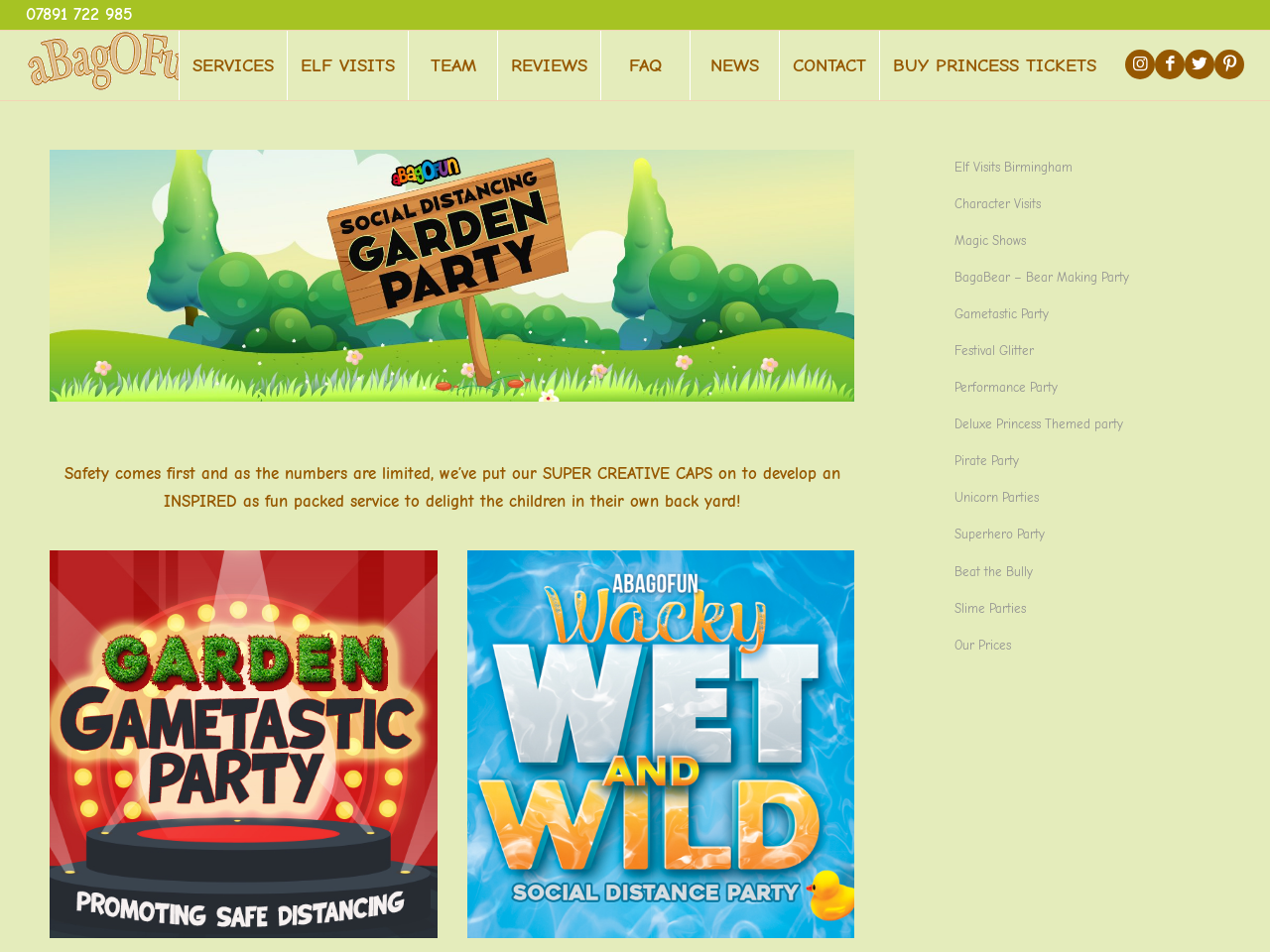What types of parties does aBagoFun Entertainment offer?
Kindly give a detailed and elaborate answer to the question.

The webpage provides a list of links under the 'SERVICES' section, which includes 'Elf Visits', 'Character Visits', 'Magic Shows', and many other themed parties. This suggests that aBagoFun Entertainment offers a variety of themed parties for customers to choose from.